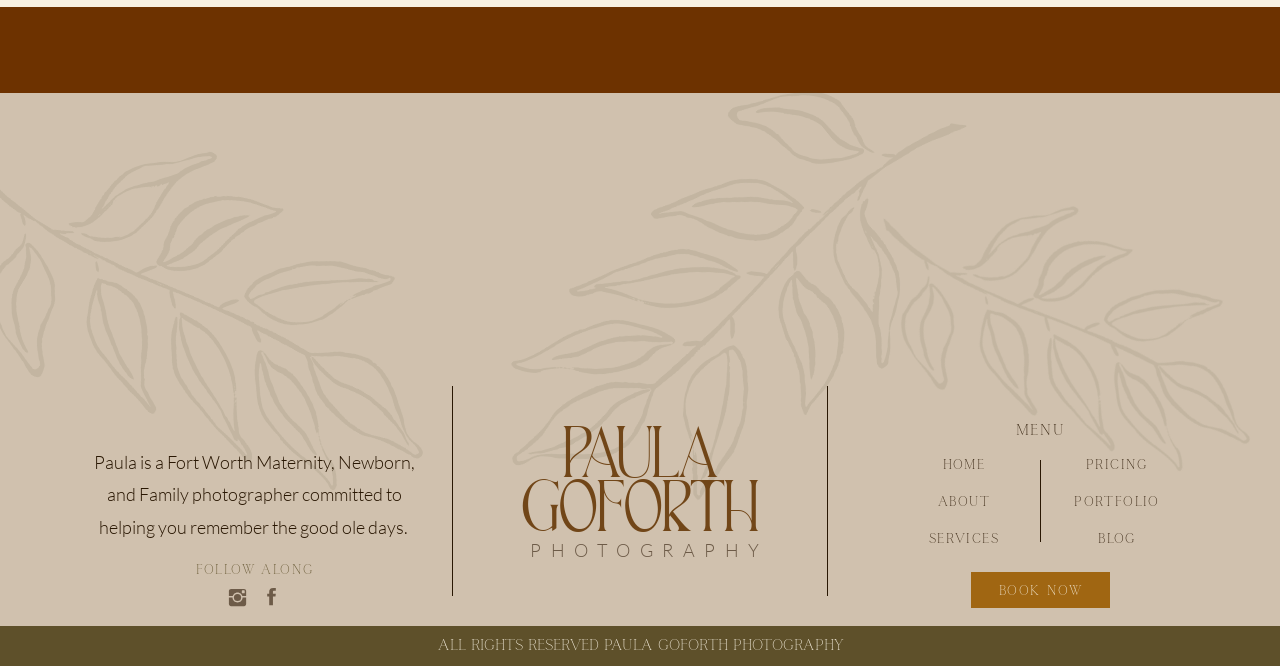Provide a one-word or one-phrase answer to the question:
What is the purpose of the 'BOOK NOW' link?

To book a photography session